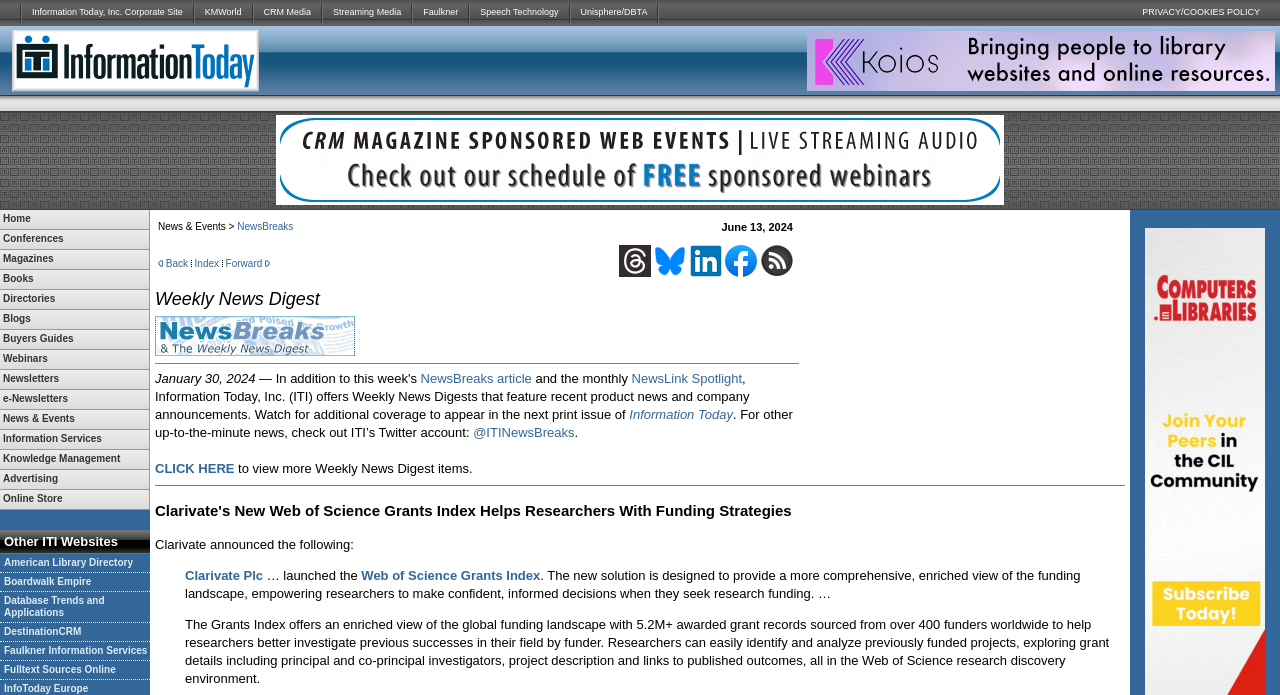Locate the bounding box coordinates of the clickable element to fulfill the following instruction: "Click on Information Today, Inc. Corporate Site". Provide the coordinates as four float numbers between 0 and 1 in the format [left, top, right, bottom].

[0.017, 0.0, 0.151, 0.037]